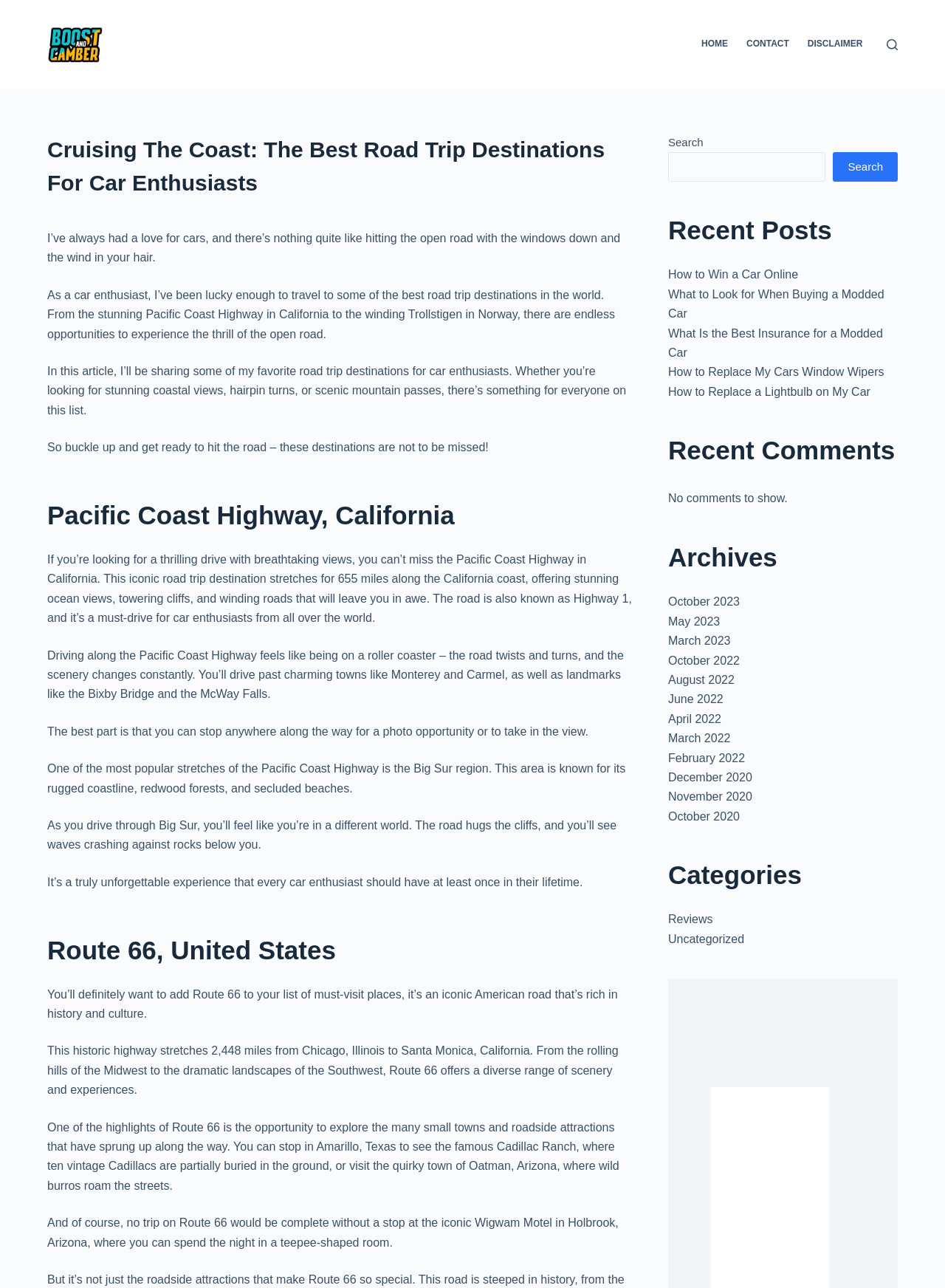Identify and provide the text of the main header on the webpage.

Cruising The Coast: The Best Road Trip Destinations For Car Enthusiasts